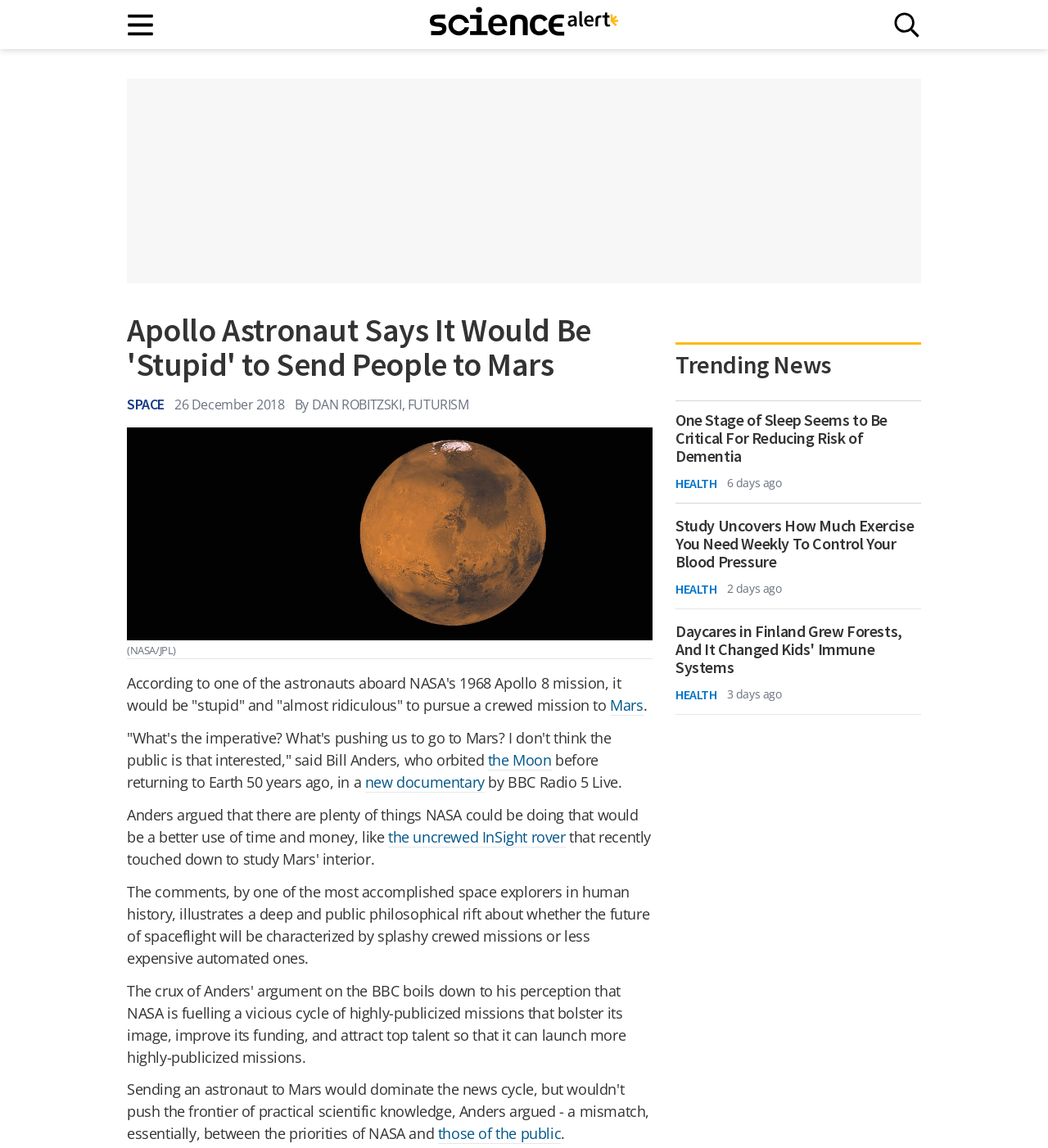Your task is to extract the text of the main heading from the webpage.

Apollo Astronaut Says It Would Be 'Stupid' to Send People to Mars